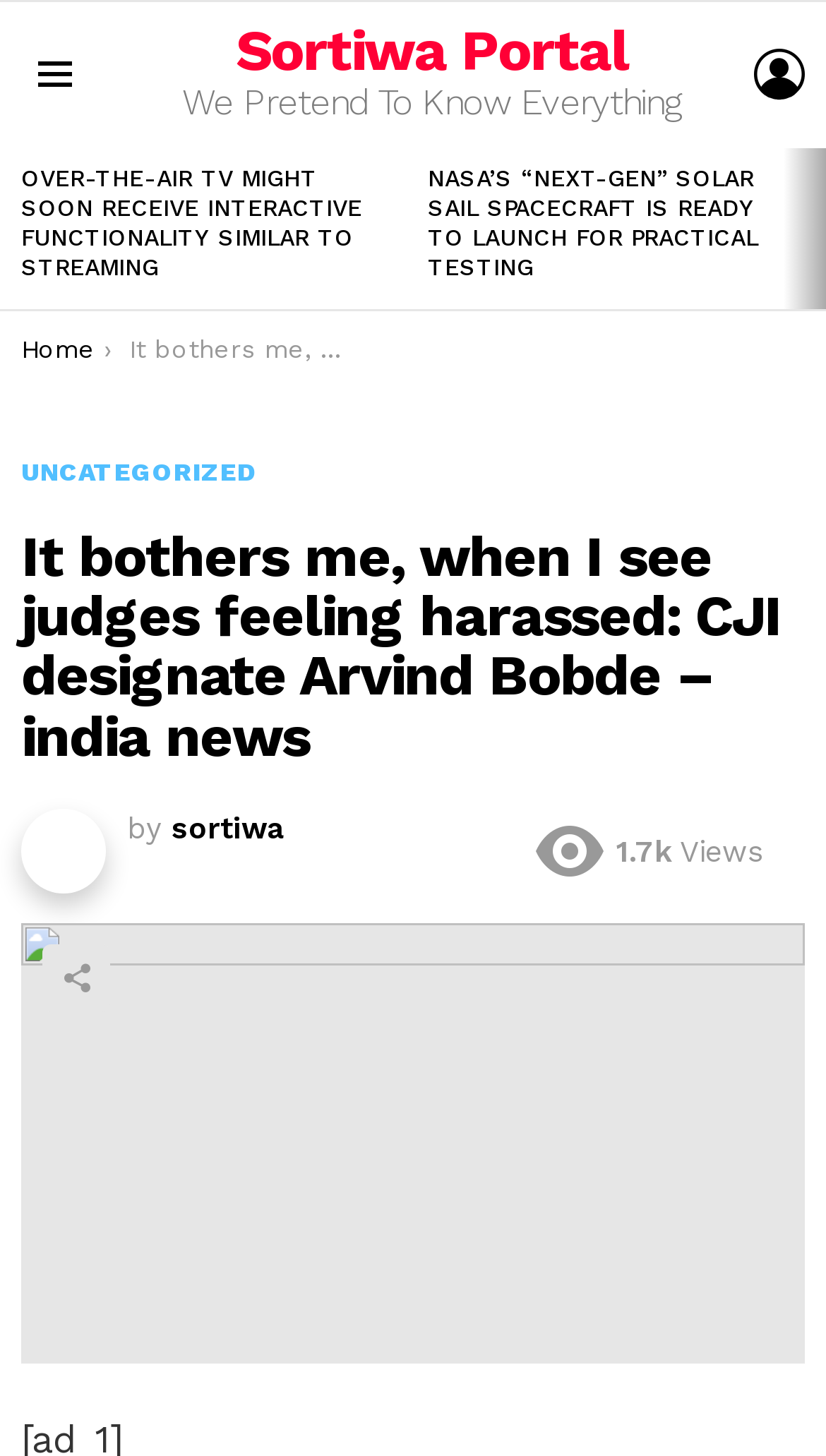Find the bounding box coordinates of the element to click in order to complete this instruction: "Click on the menu". The bounding box coordinates must be four float numbers between 0 and 1, denoted as [left, top, right, bottom].

[0.026, 0.033, 0.108, 0.068]